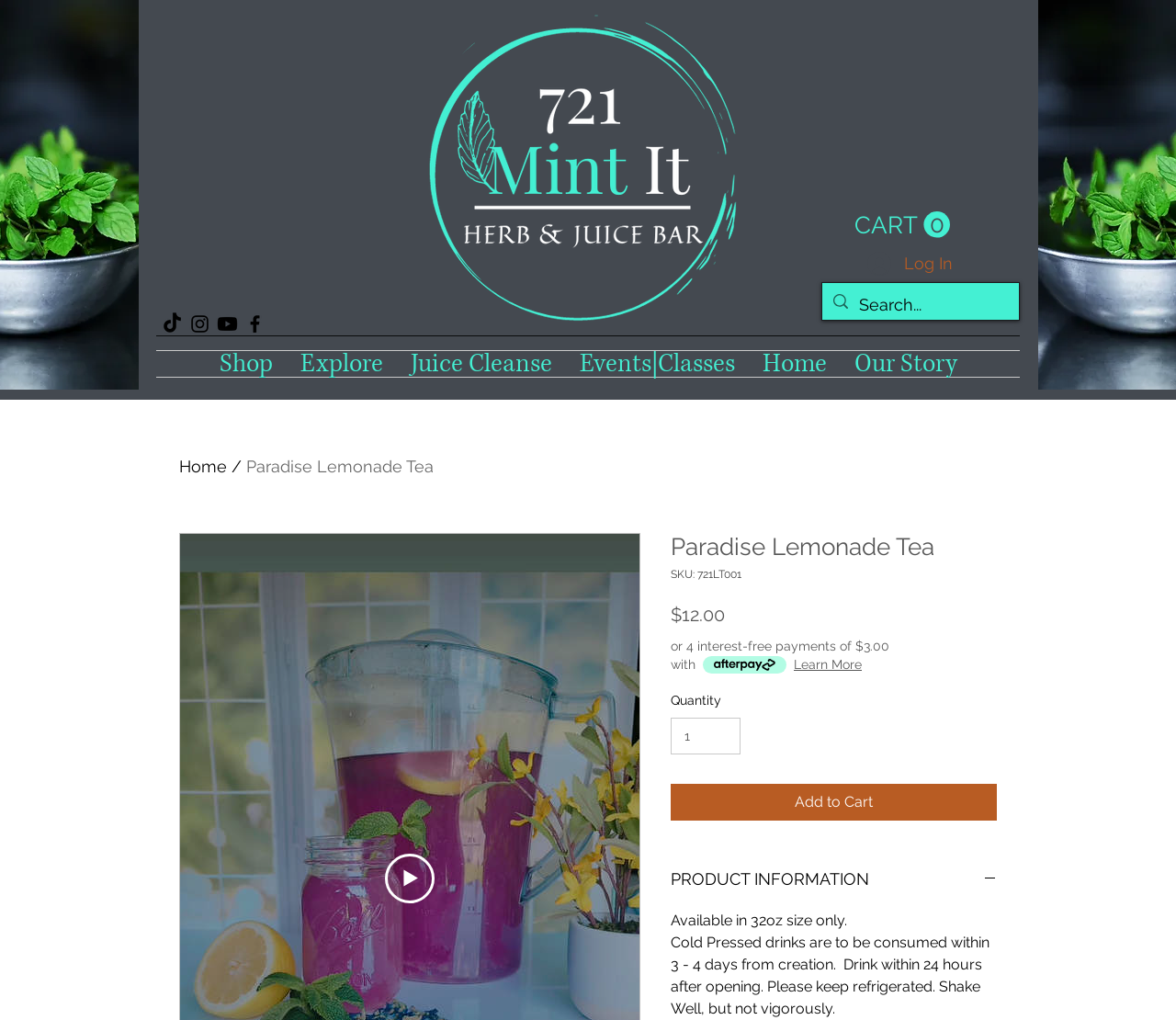Locate the bounding box coordinates of the clickable element to fulfill the following instruction: "Add to cart". Provide the coordinates as four float numbers between 0 and 1 in the format [left, top, right, bottom].

[0.57, 0.769, 0.848, 0.805]